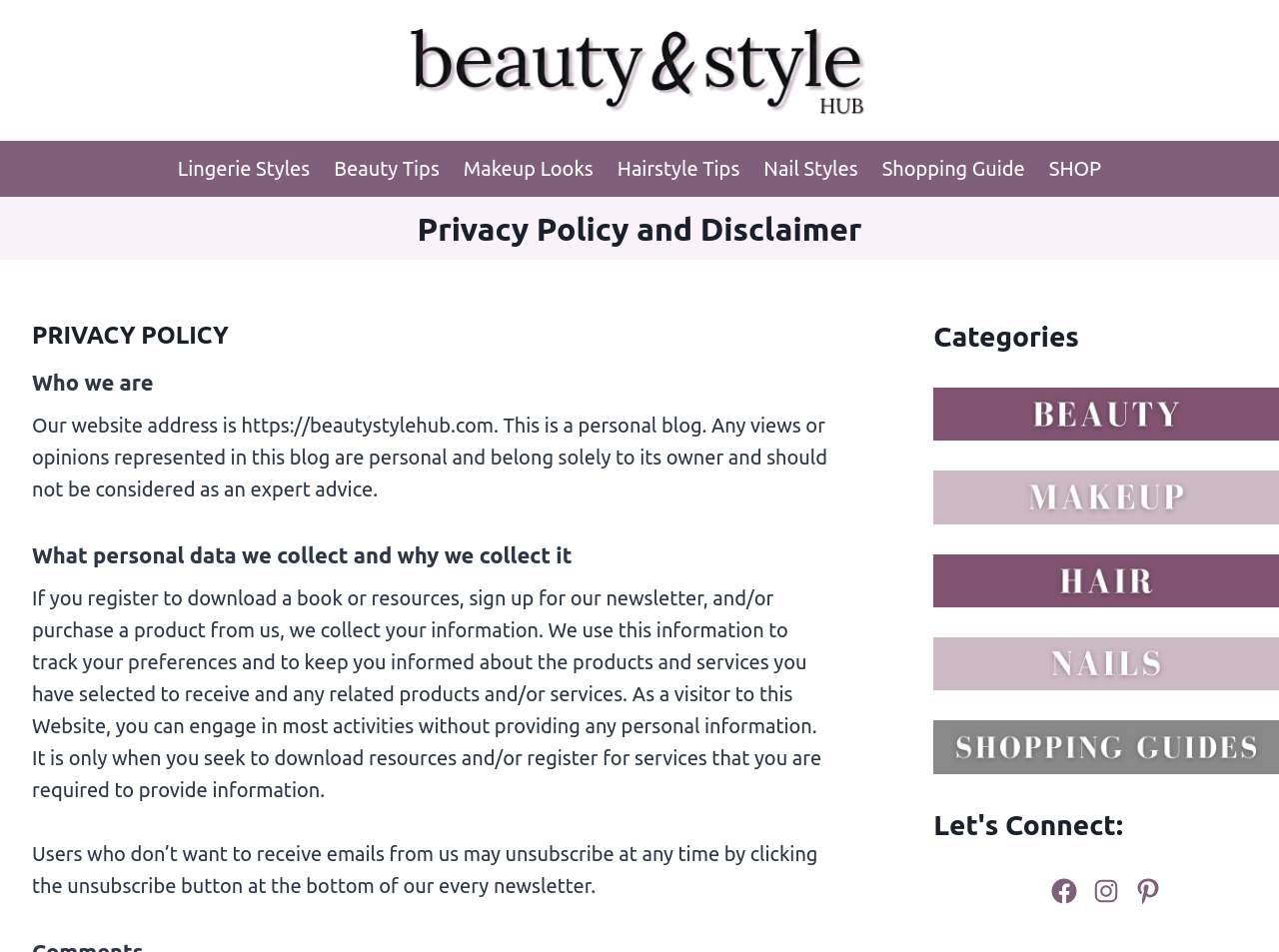What is the purpose of collecting personal data on this blog?
Based on the visual information, provide a detailed and comprehensive answer.

According to the privacy policy section of the webpage, personal data is collected to track users' preferences and to keep them informed about the products and services they have selected to receive, as well as related products and/or services.